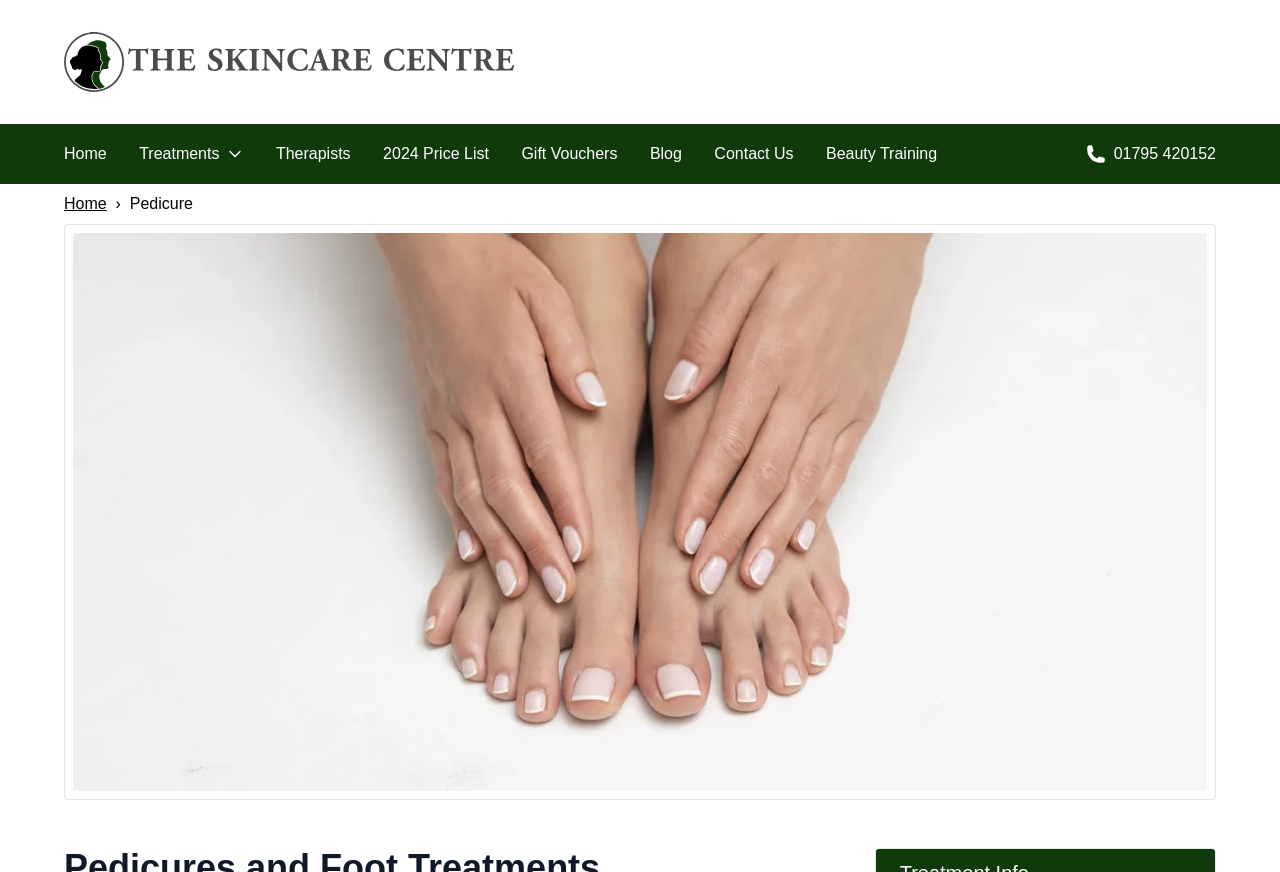What is the second item in the breadcrumb navigation?
Using the visual information from the image, give a one-word or short-phrase answer.

Pedicure